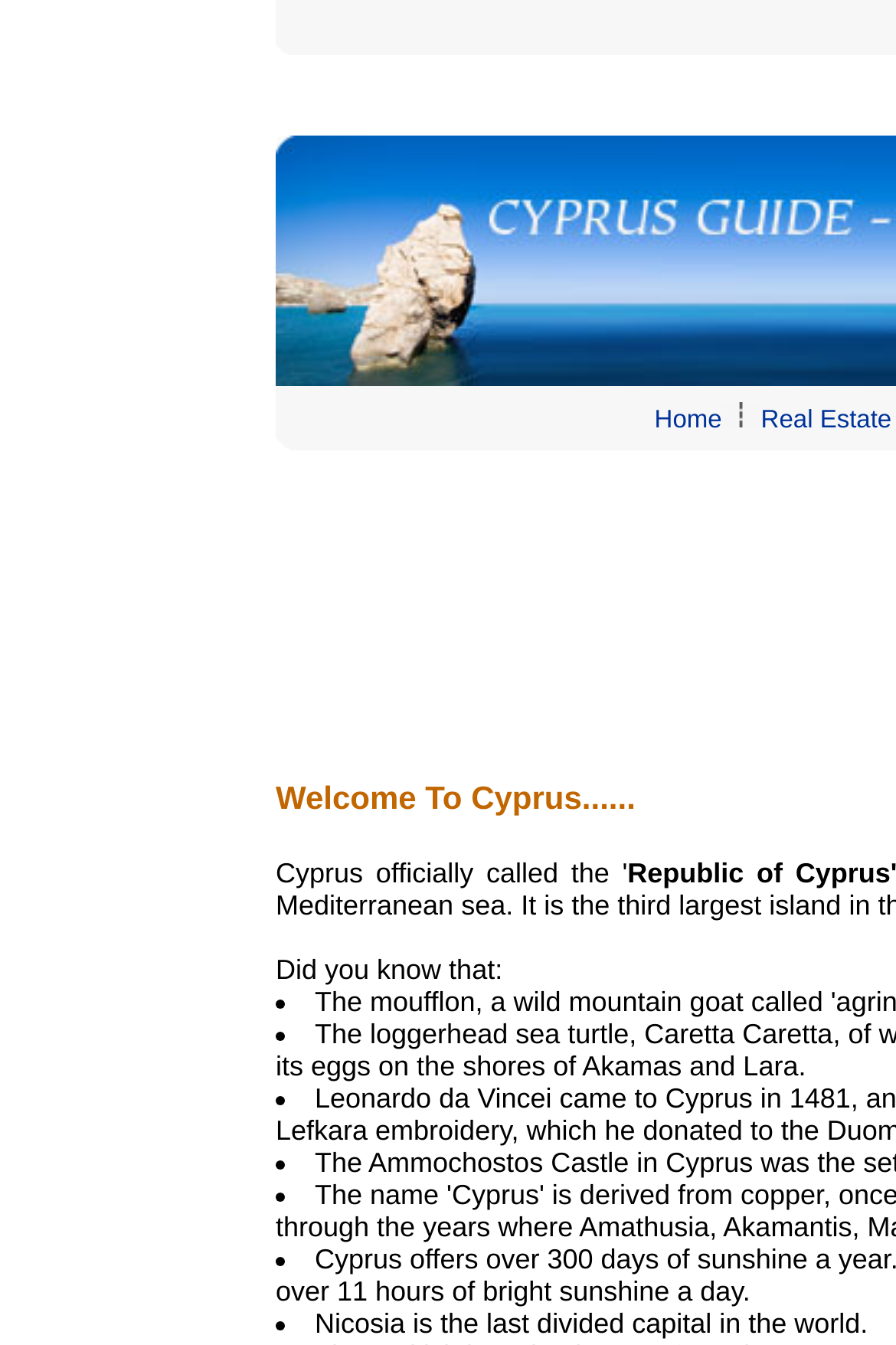Give a short answer to this question using one word or a phrase:
How many list markers are there?

8